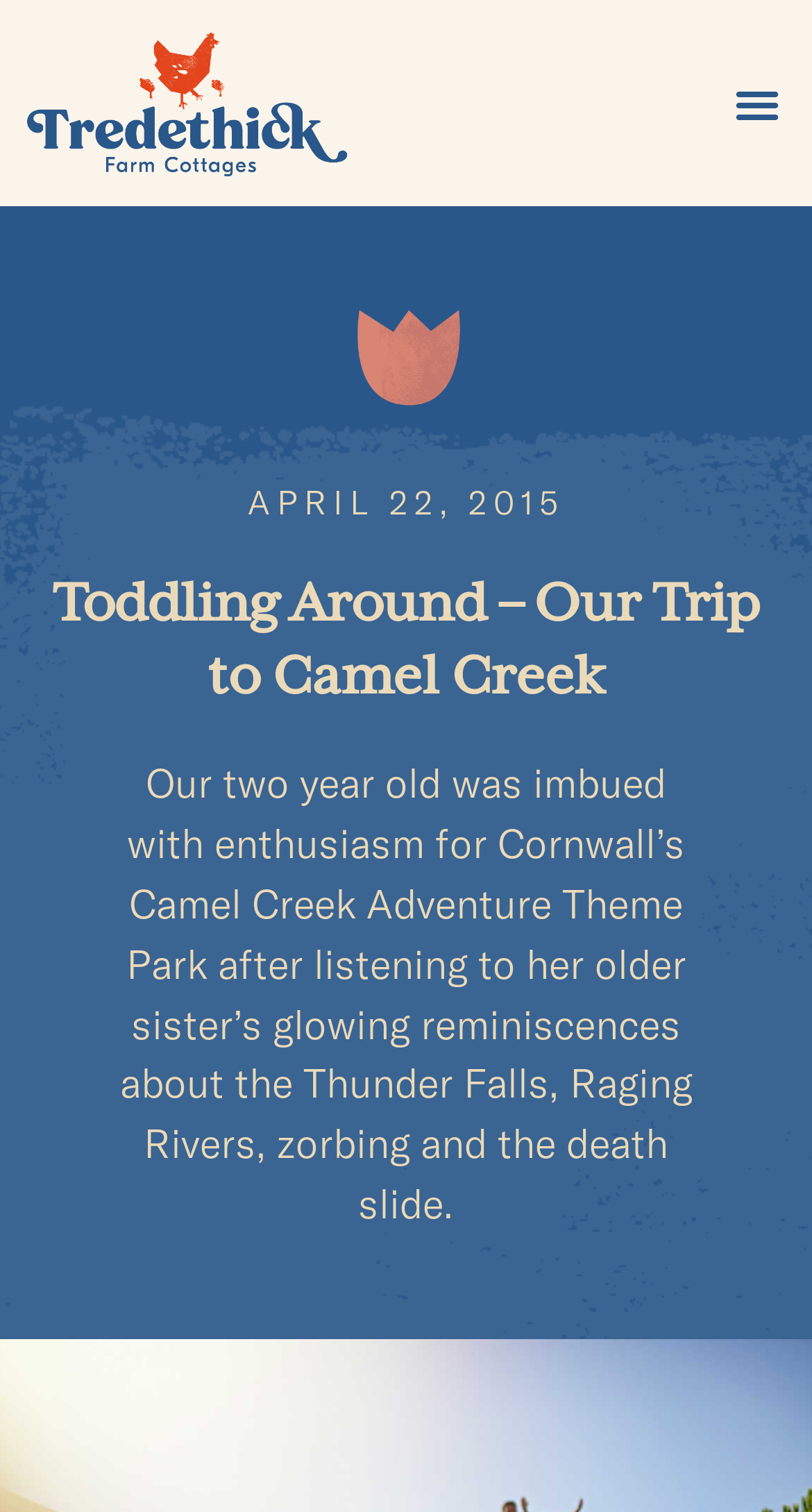Create an elaborate caption for the webpage.

The webpage is about a family's trip to Camel Creek Adventure Theme Park in Cornwall. At the top left corner, there is a logo of Tredethick farm cottages. On the top right corner, there is a menu toggle button. Below the logo, there is an image of a flower clipart. 

On the left side of the page, there is a heading that reads "Toddling Around – Our Trip to Camel Creek". Below the heading, there is a paragraph of text that describes the enthusiasm of a two-year-old child for Camel Creek Adventure Theme Park after listening to her older sister's stories about the park's attractions, such as Thunder Falls, Raging Rivers, zorbing, and the death slide. 

On the top center of the page, there is a timestamp that shows the date "APRIL 22, 2015".